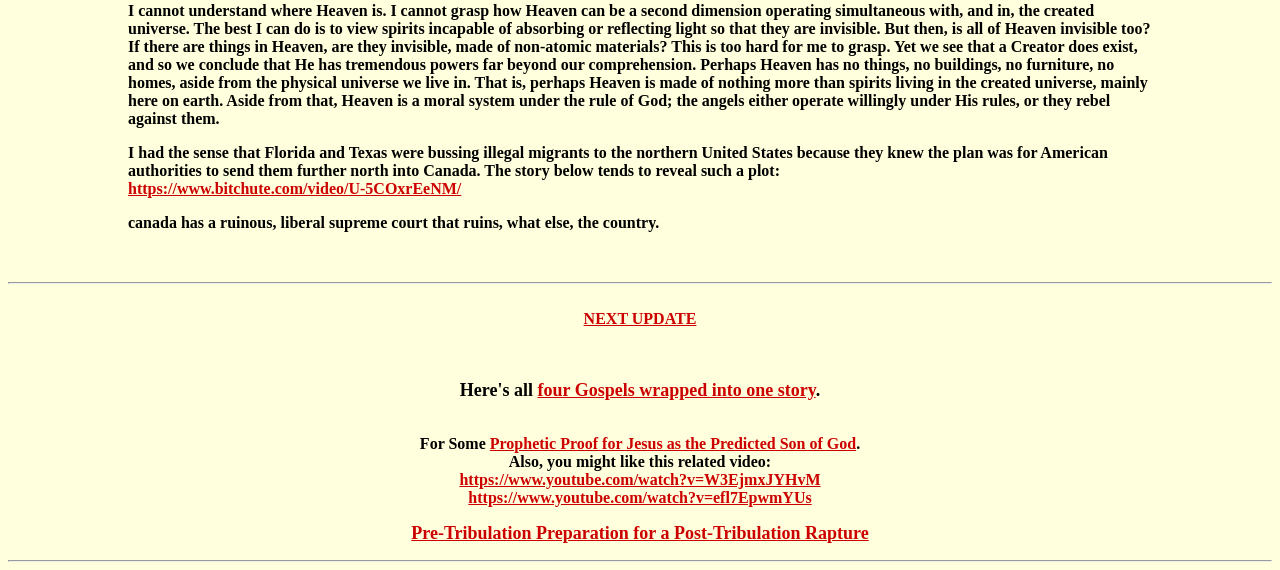Based on what you see in the screenshot, provide a thorough answer to this question: What is the purpose of the link 'https://www.bitchute.com/video/U-5COxrEeNM/'?

The link is provided as evidence to support the author's claim that Florida and Texas were bussing illegal migrants to the northern United States, and that the plan was to send them further north into Canada.